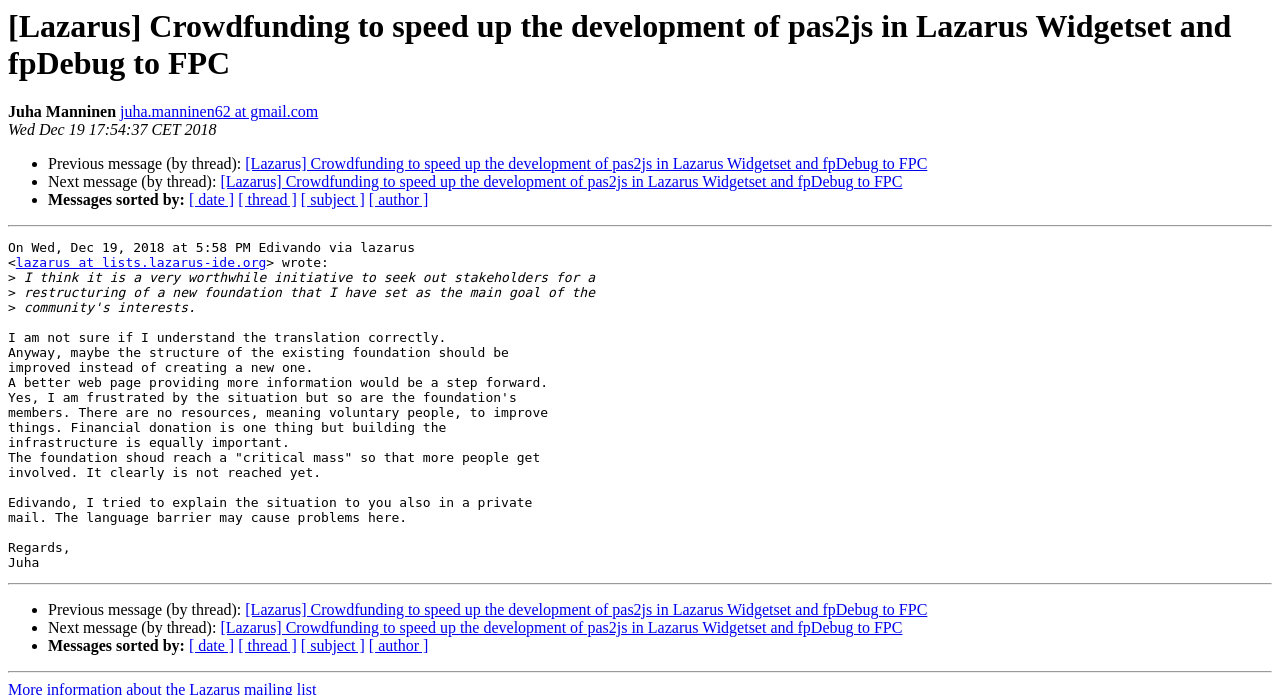How many links are there in the message?
Based on the screenshot, provide your answer in one word or phrase.

7